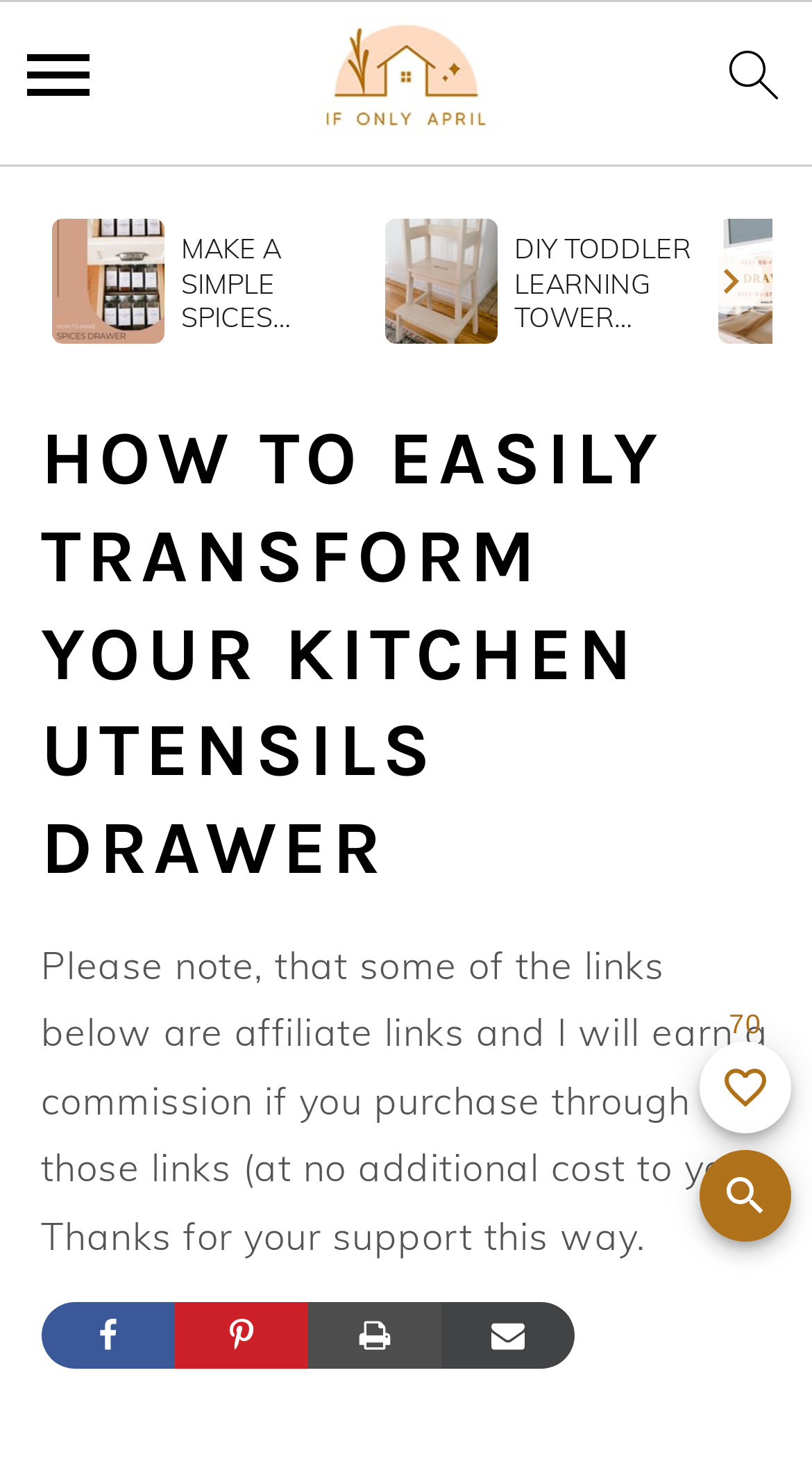Please give the bounding box coordinates of the area that should be clicked to fulfill the following instruction: "open search panel". The coordinates should be in the format of four float numbers from 0 to 1, i.e., [left, top, right, bottom].

[0.862, 0.788, 0.974, 0.851]